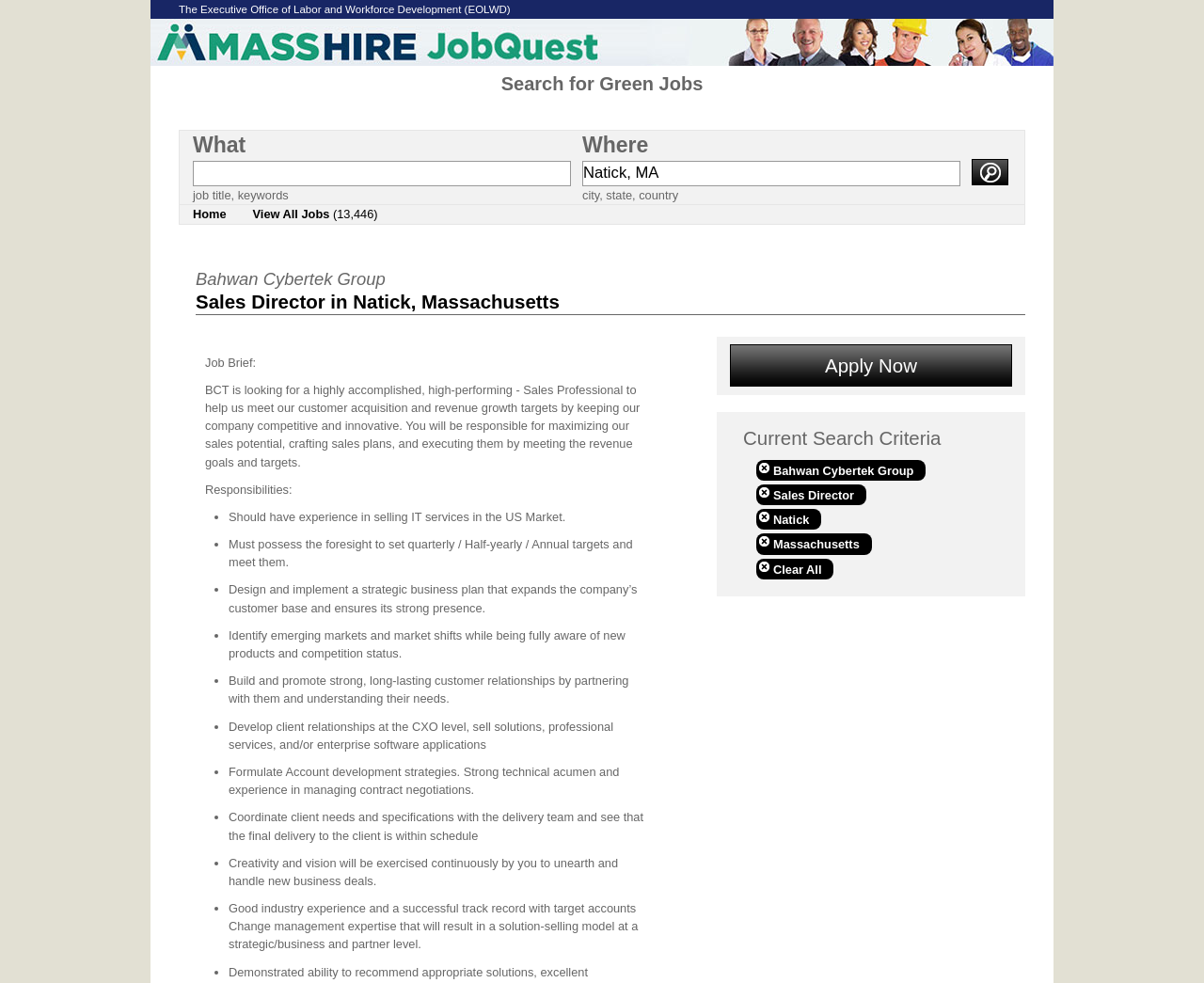Locate the bounding box coordinates of the element that should be clicked to execute the following instruction: "Search for Green Jobs".

[0.149, 0.133, 0.851, 0.209]